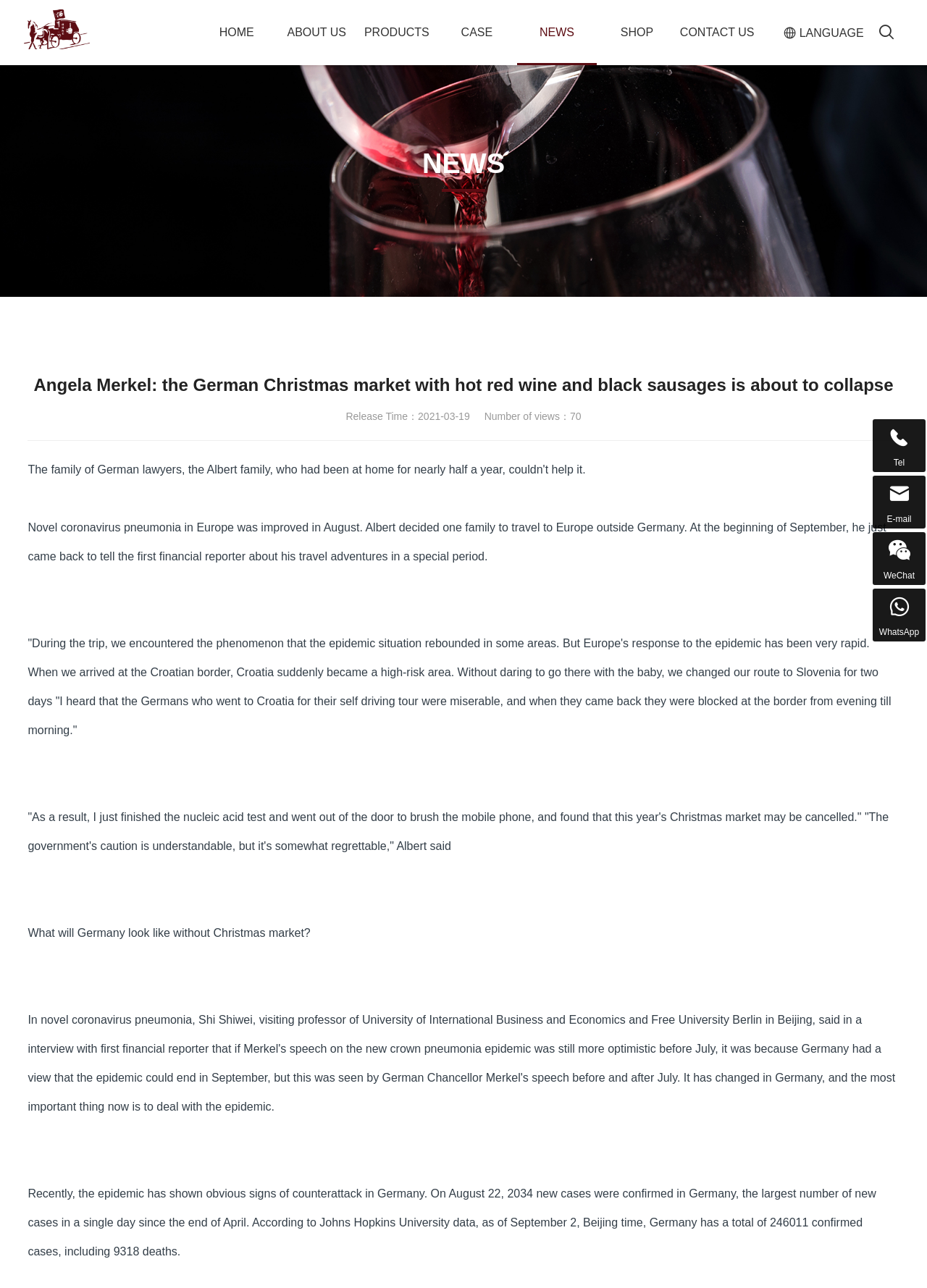From the details in the image, provide a thorough response to the question: What is the release time of the news article?

I found the release time of the news article by looking at the text below the title of the article, which says 'Release Time：2021-03-19'.